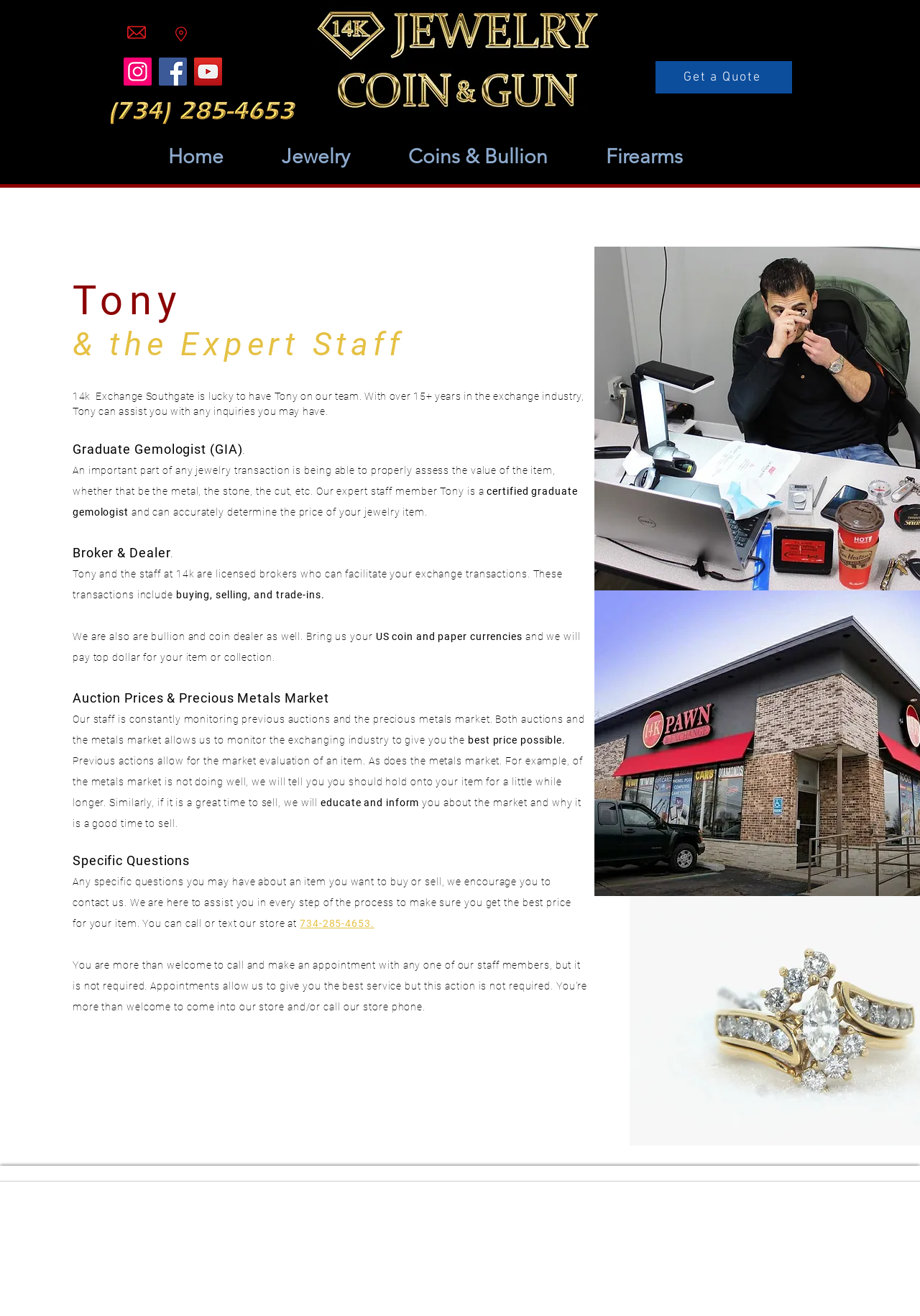What is the location of 14k Exchange Southgate?
Based on the screenshot, provide your answer in one word or phrase.

Southgate, MI 48195